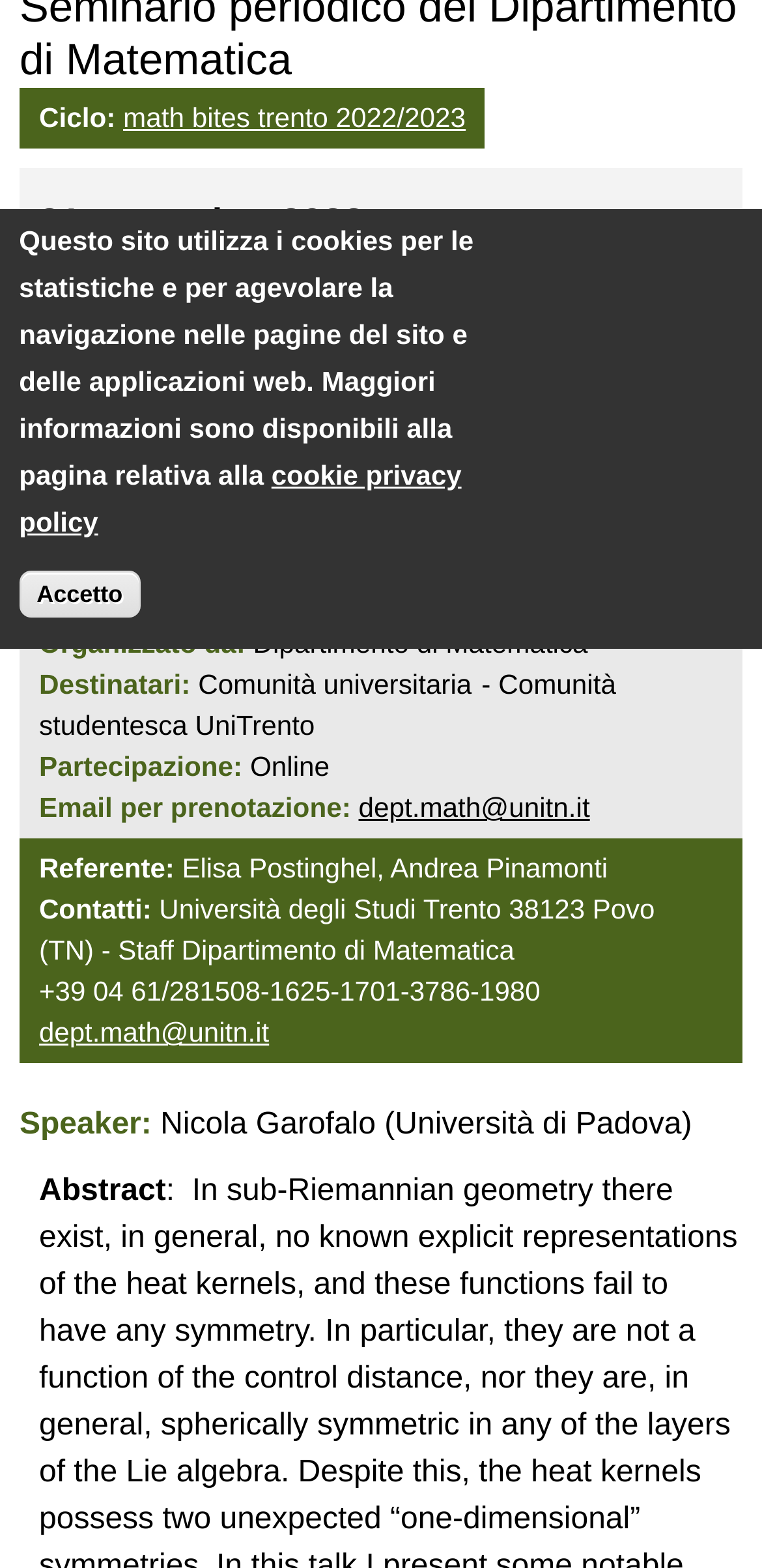Identify the bounding box coordinates for the UI element described by the following text: "Twitter". Provide the coordinates as four float numbers between 0 and 1, in the format [left, top, right, bottom].

[0.382, 0.316, 0.464, 0.356]